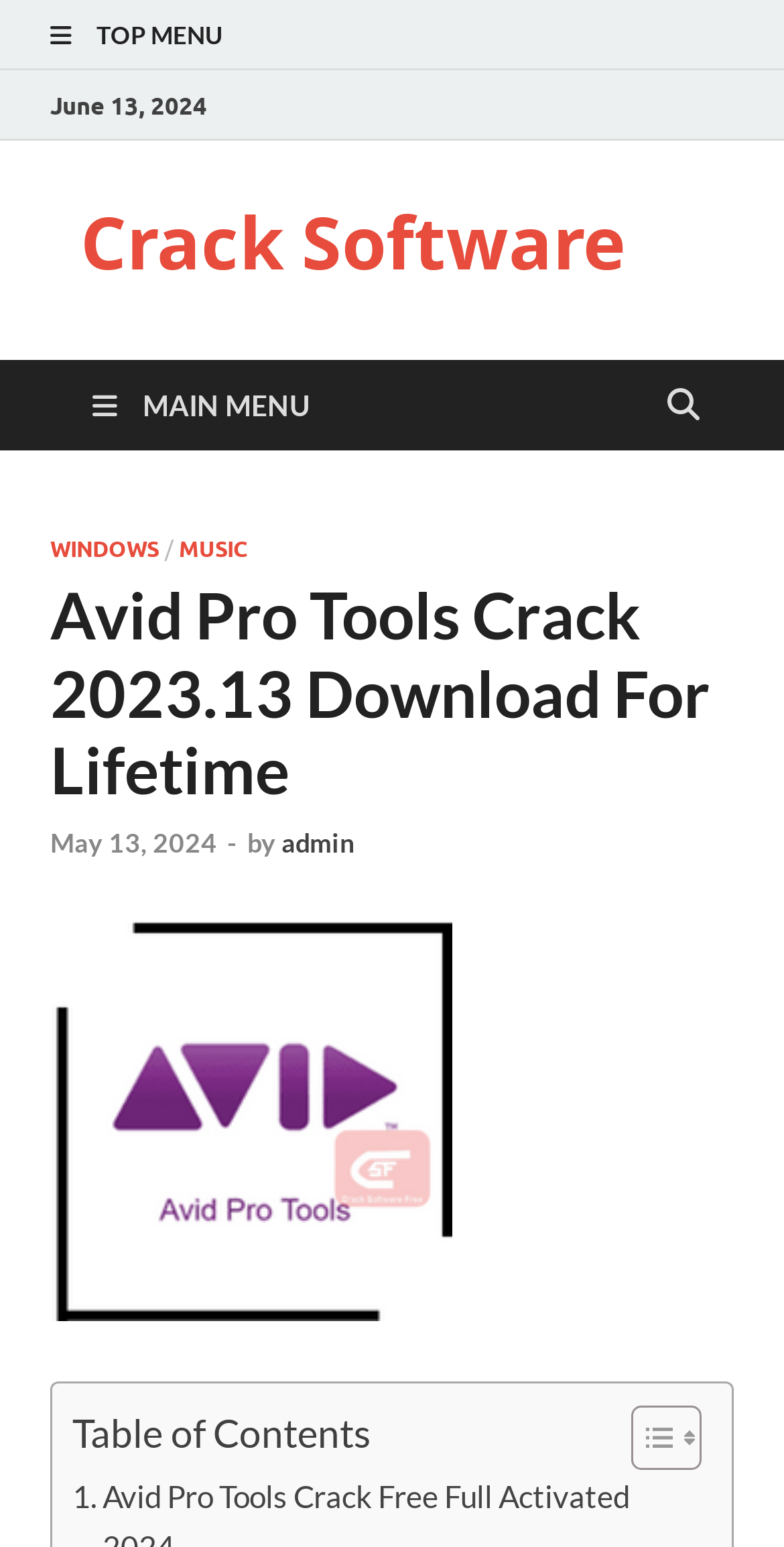Please find and generate the text of the main header of the webpage.

Avid Pro Tools Crack 2023.13 Download For Lifetime